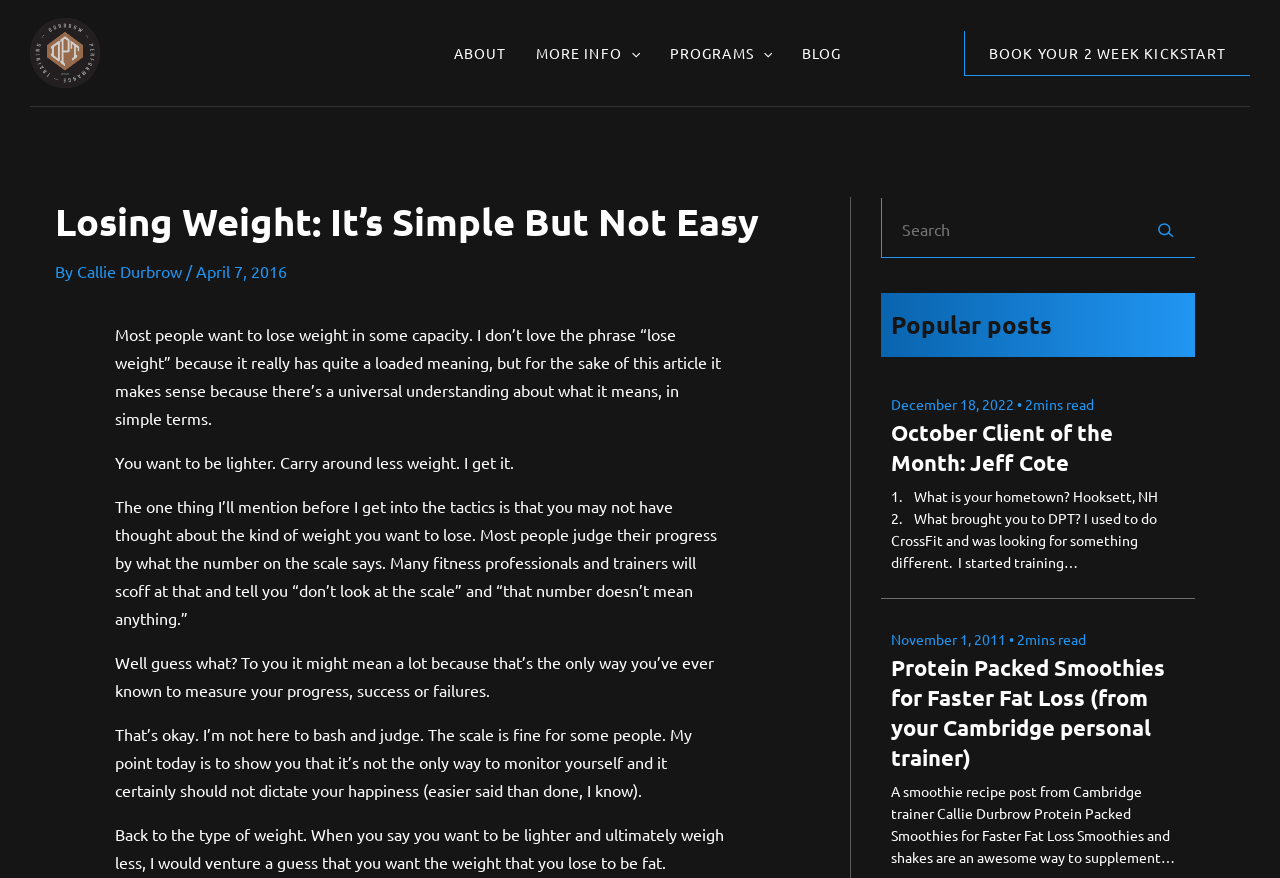Please provide a brief answer to the question using only one word or phrase: 
What is the main topic of this webpage?

Losing weight